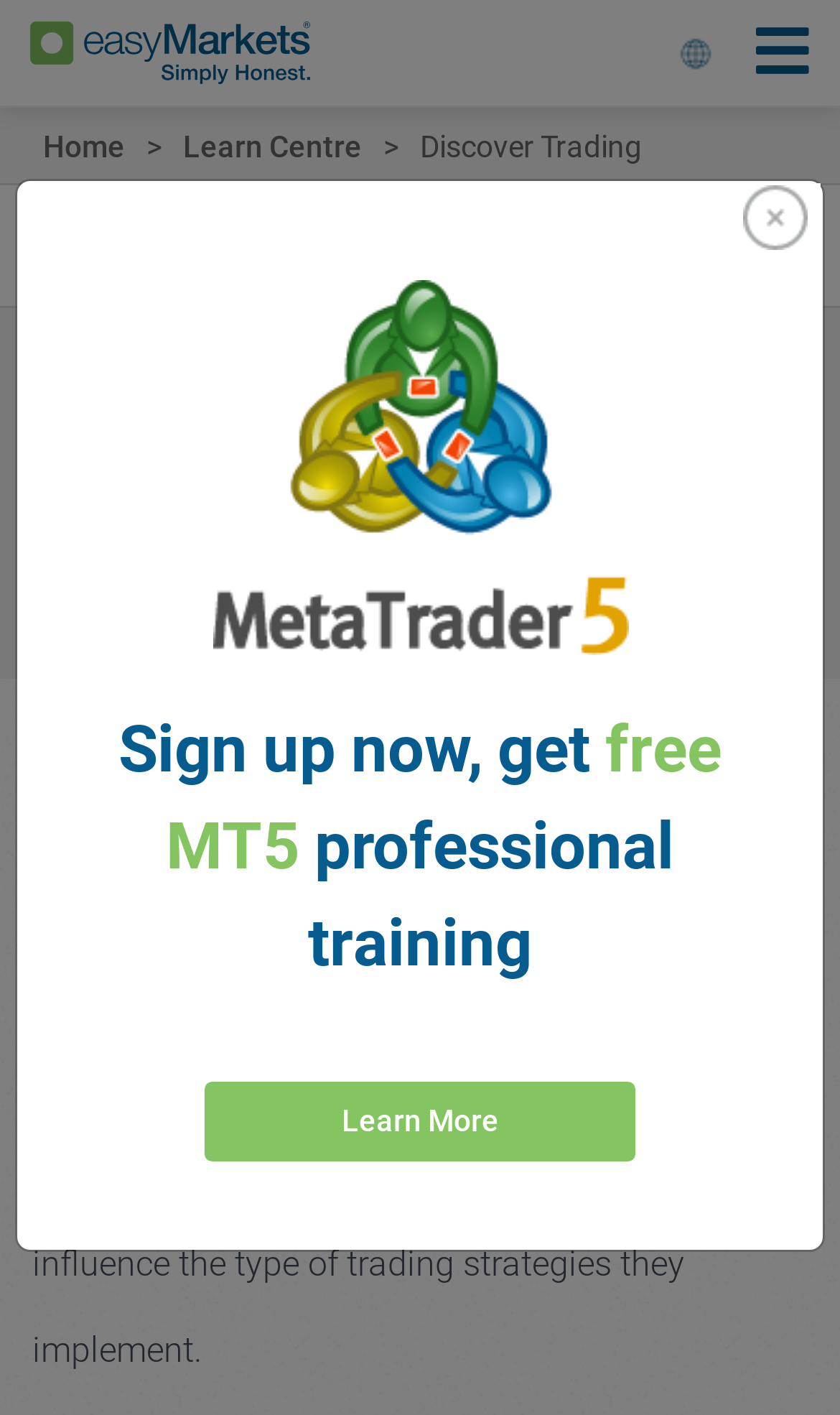Please provide a comprehensive response to the question below by analyzing the image: 
Is there a partner of Real Madrid C.F. mentioned?

The webpage mentions that easyMarkets is an official partner of Real Madrid C.F., as indicated by the link 'Official Partner of Real Madrid C.F.' with bounding box coordinates [0.176, 0.165, 0.735, 0.19].